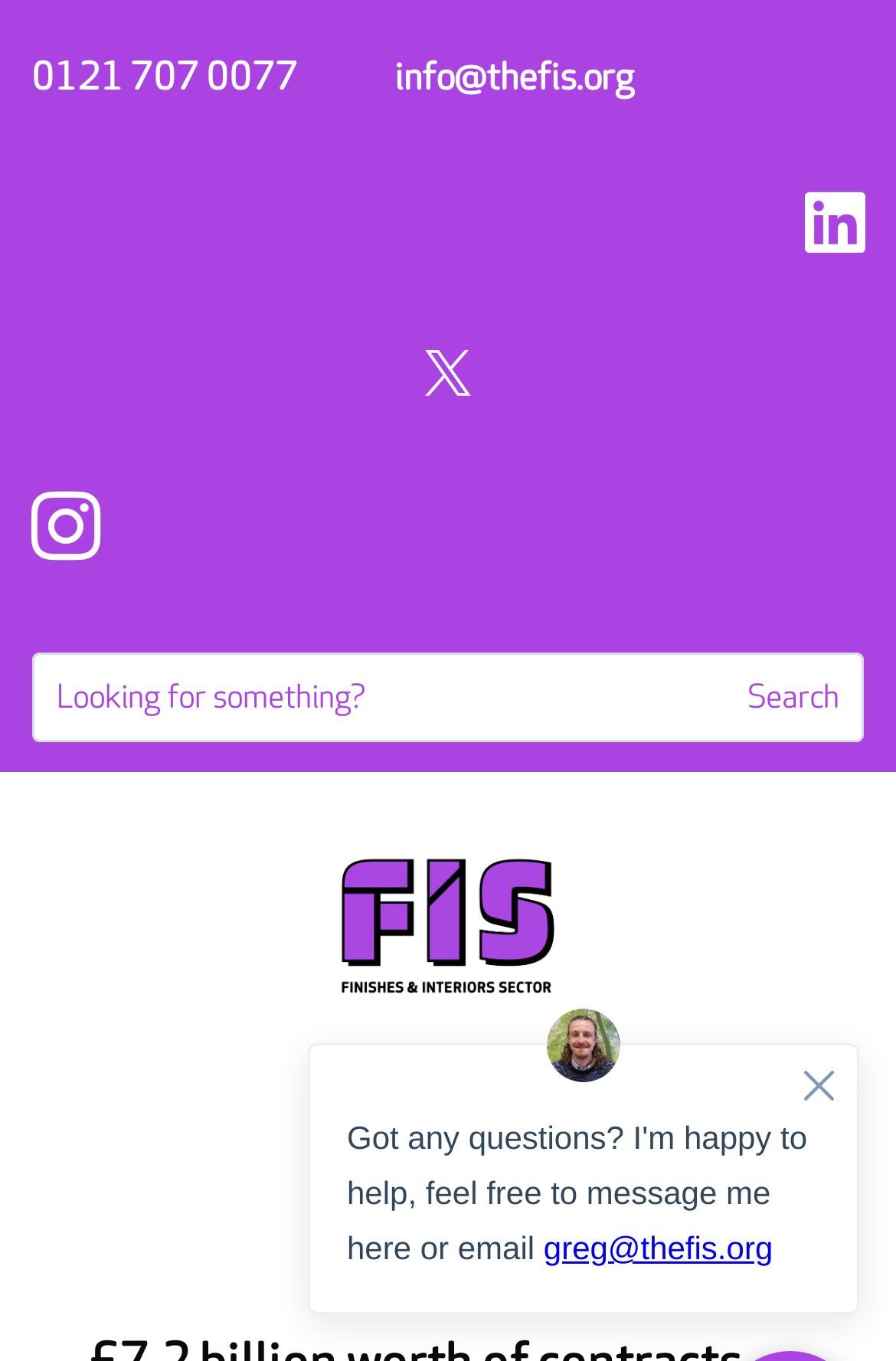How many social media links are there? Using the information from the screenshot, answer with a single word or phrase.

3